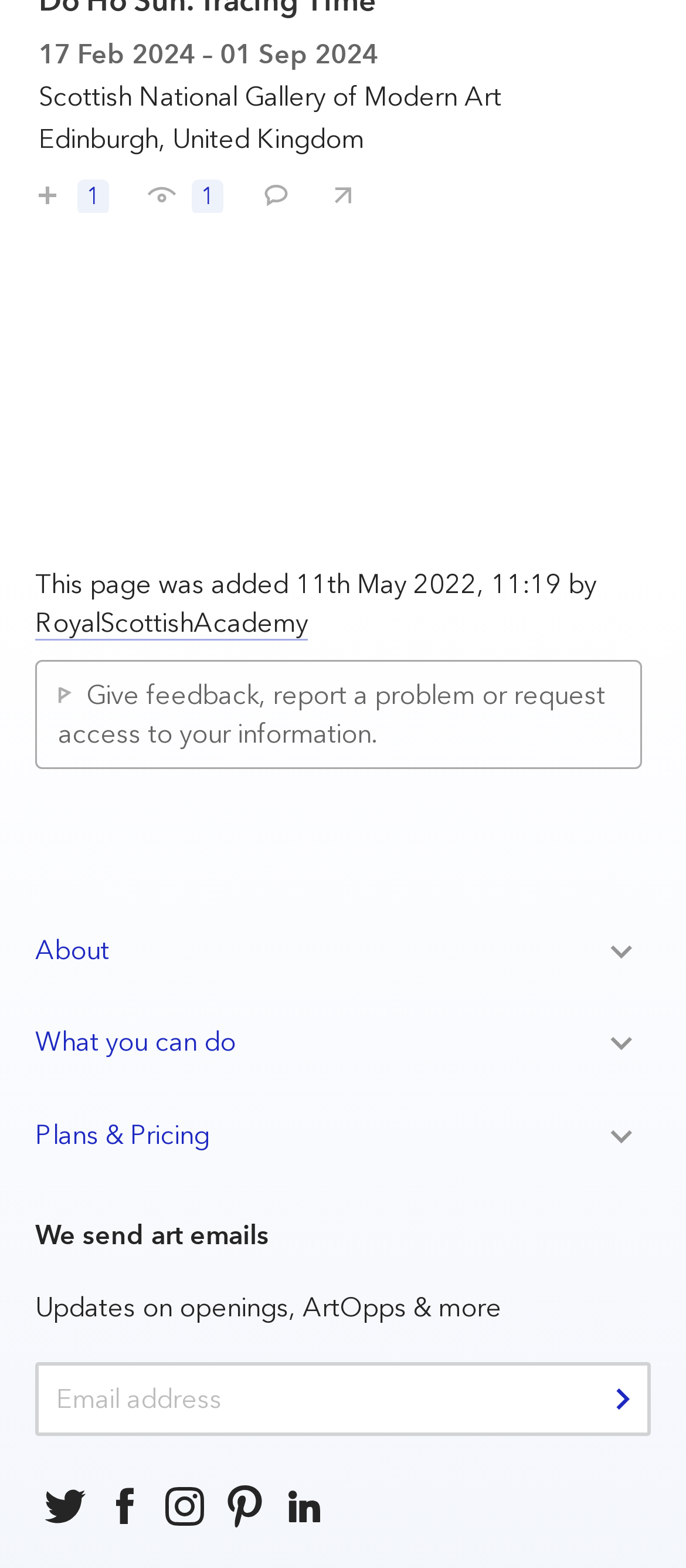What is the purpose of the textbox?
Please describe in detail the information shown in the image to answer the question.

The textbox is labeled 'We send art emails' and is accompanied by a submit button, suggesting that it is used to receive updates on art-related topics.